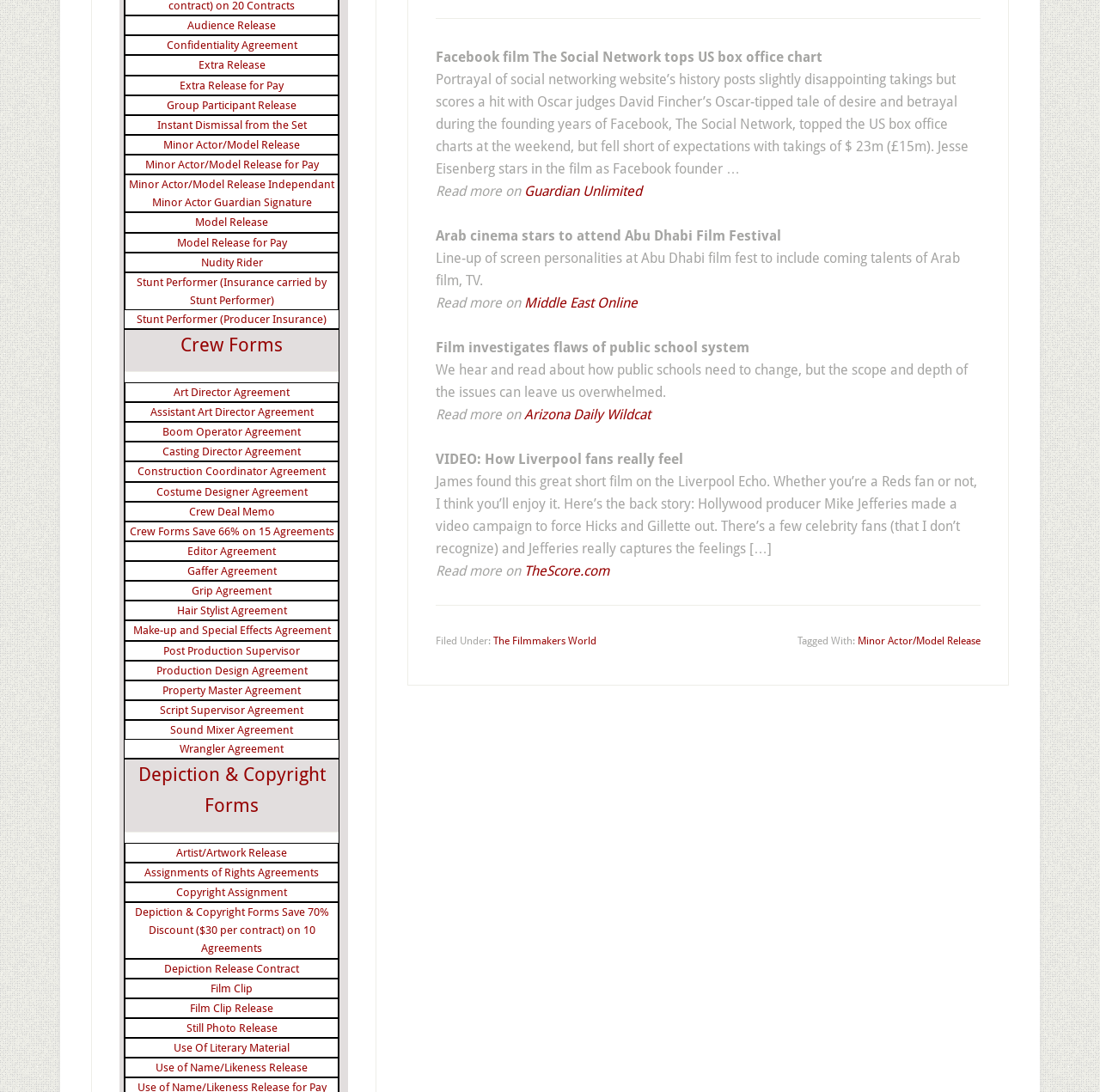Determine the bounding box for the UI element that matches this description: "Use Of Literary Material".

[0.158, 0.954, 0.263, 0.965]